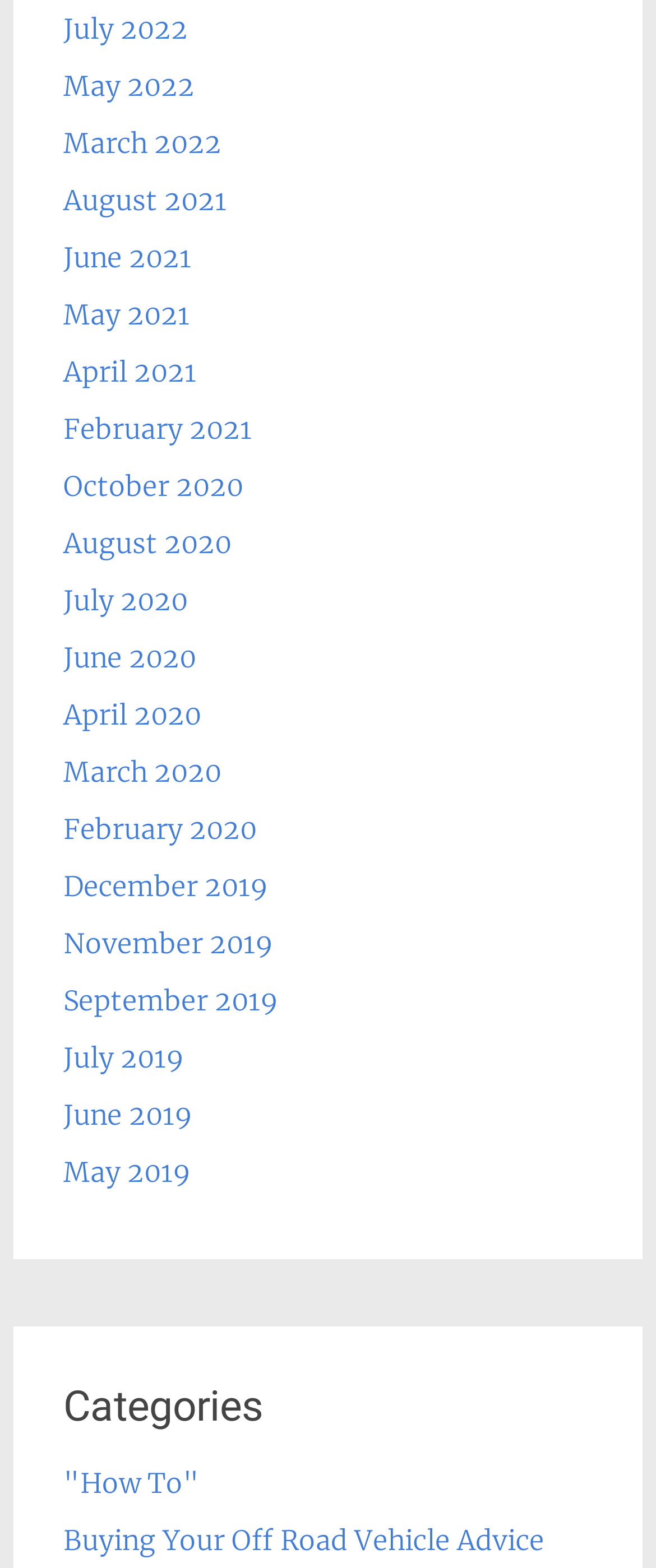Are there any links from the year 2023 on this webpage?
From the image, provide a succinct answer in one word or a short phrase.

No